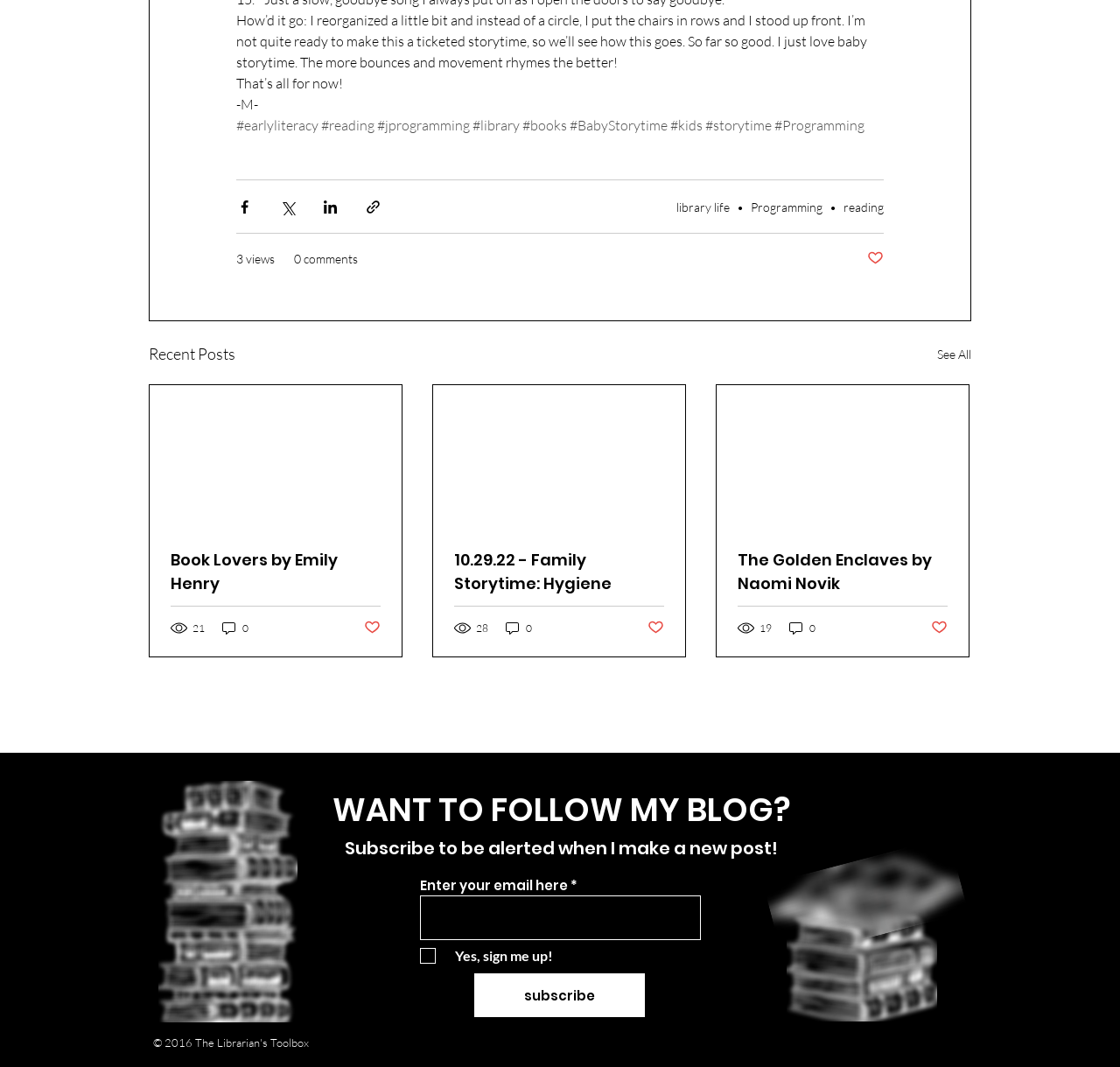Please determine the bounding box coordinates for the element that should be clicked to follow these instructions: "Click the 'Share via Facebook' button".

[0.211, 0.186, 0.226, 0.201]